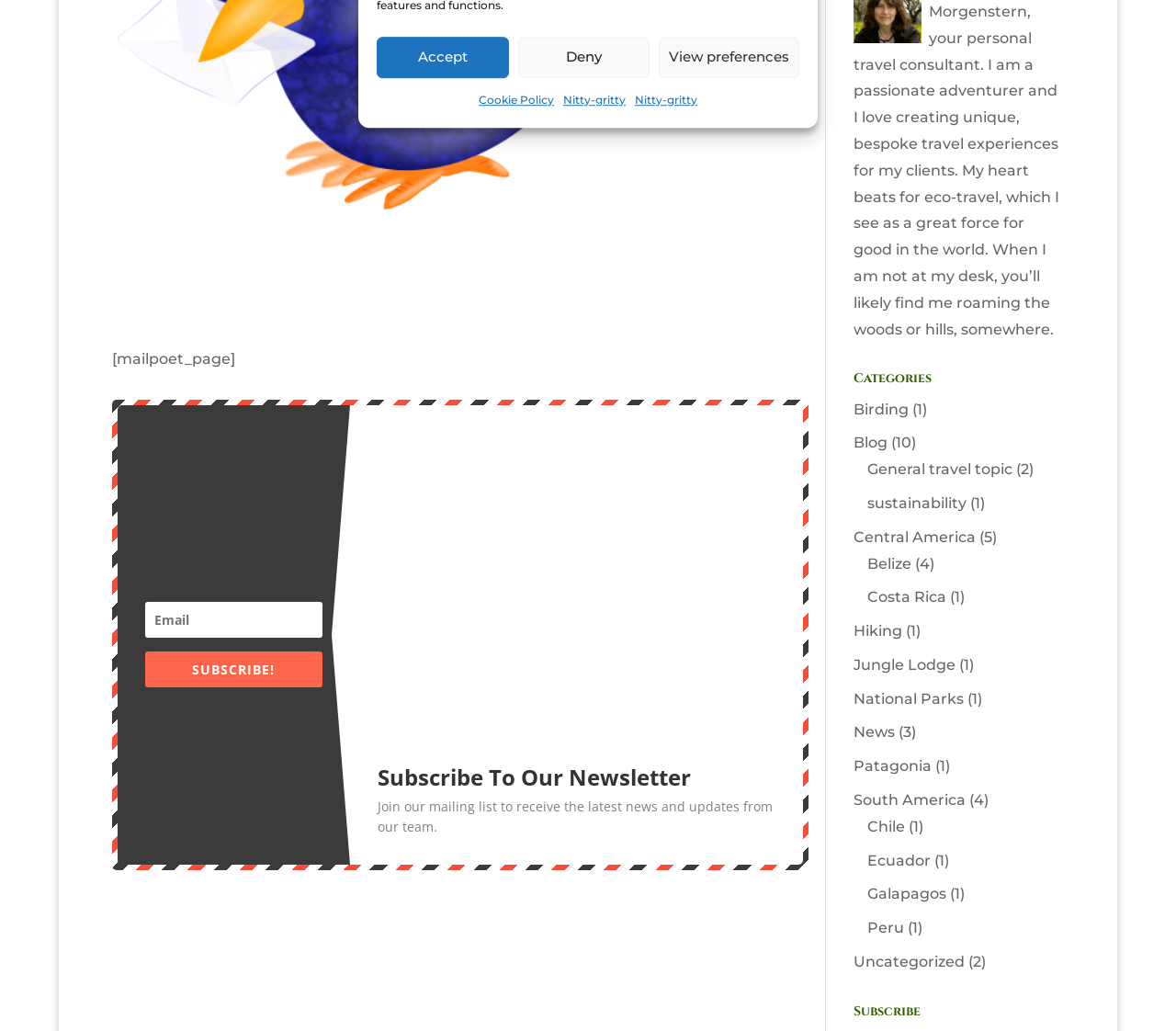Identify the bounding box for the UI element specified in this description: "Costa Rica". The coordinates must be four float numbers between 0 and 1, formatted as [left, top, right, bottom].

[0.738, 0.571, 0.805, 0.588]